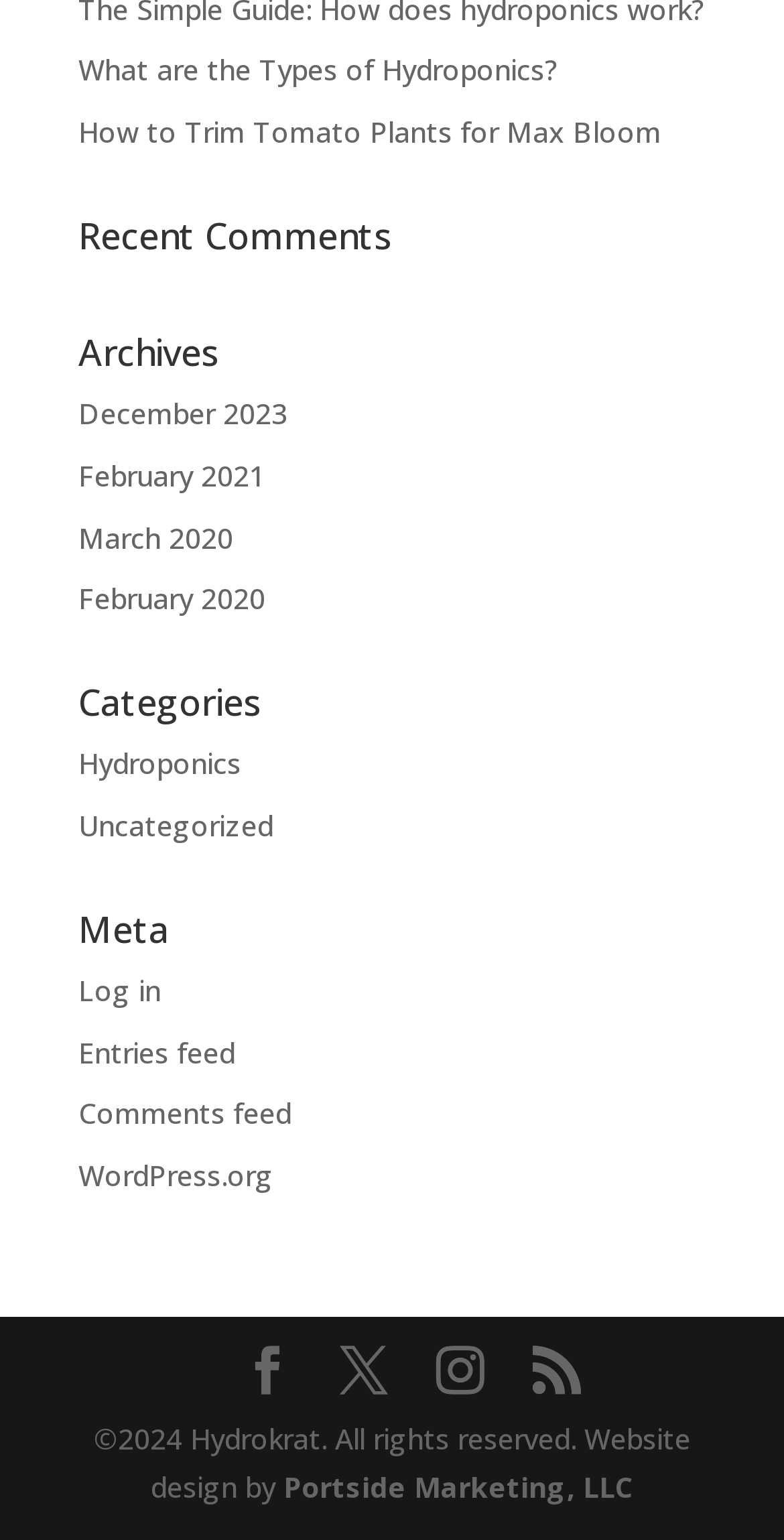What is the year of the copyright?
Answer the question with a single word or phrase derived from the image.

2024